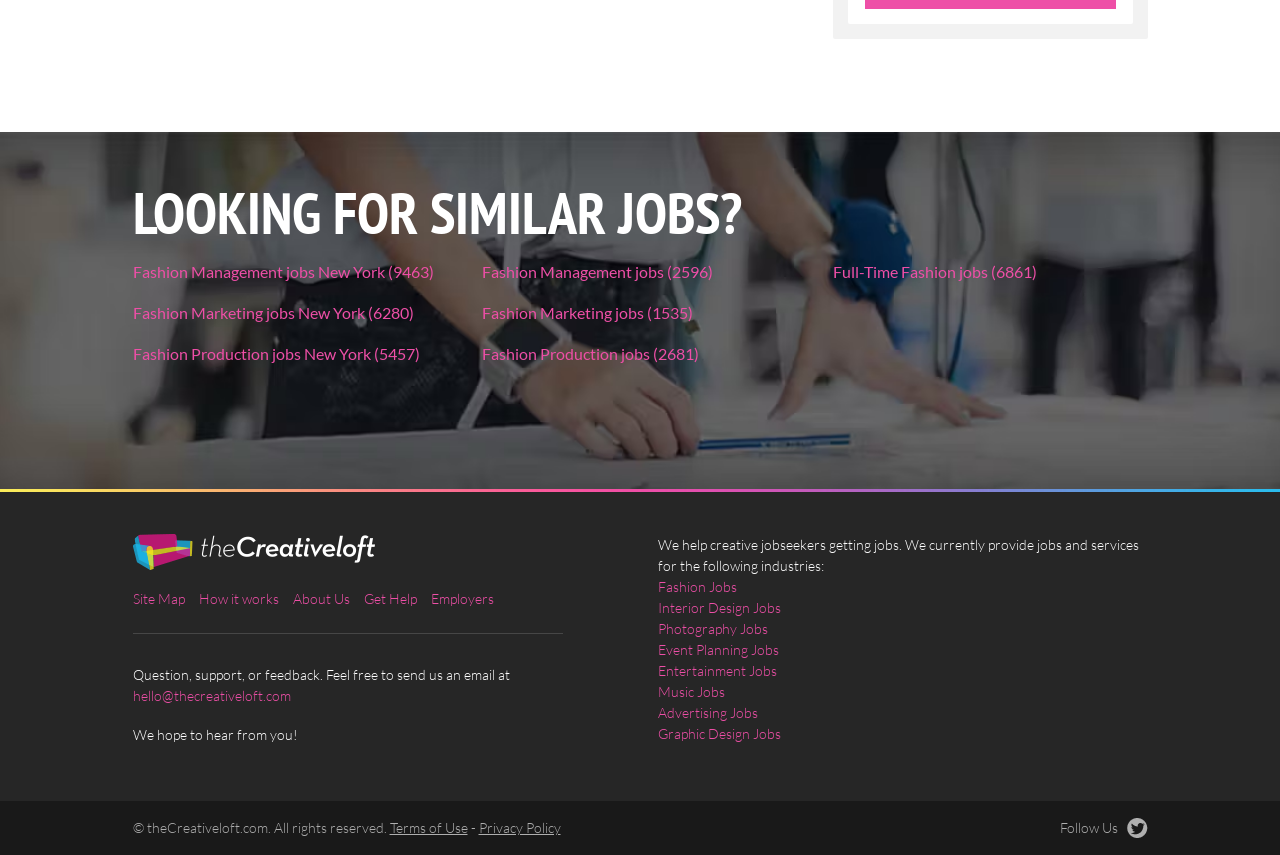Please determine the bounding box of the UI element that matches this description: Graphic Design Jobs. The coordinates should be given as (top-left x, top-left y, bottom-right x, bottom-right y), with all values between 0 and 1.

[0.514, 0.846, 0.61, 0.87]